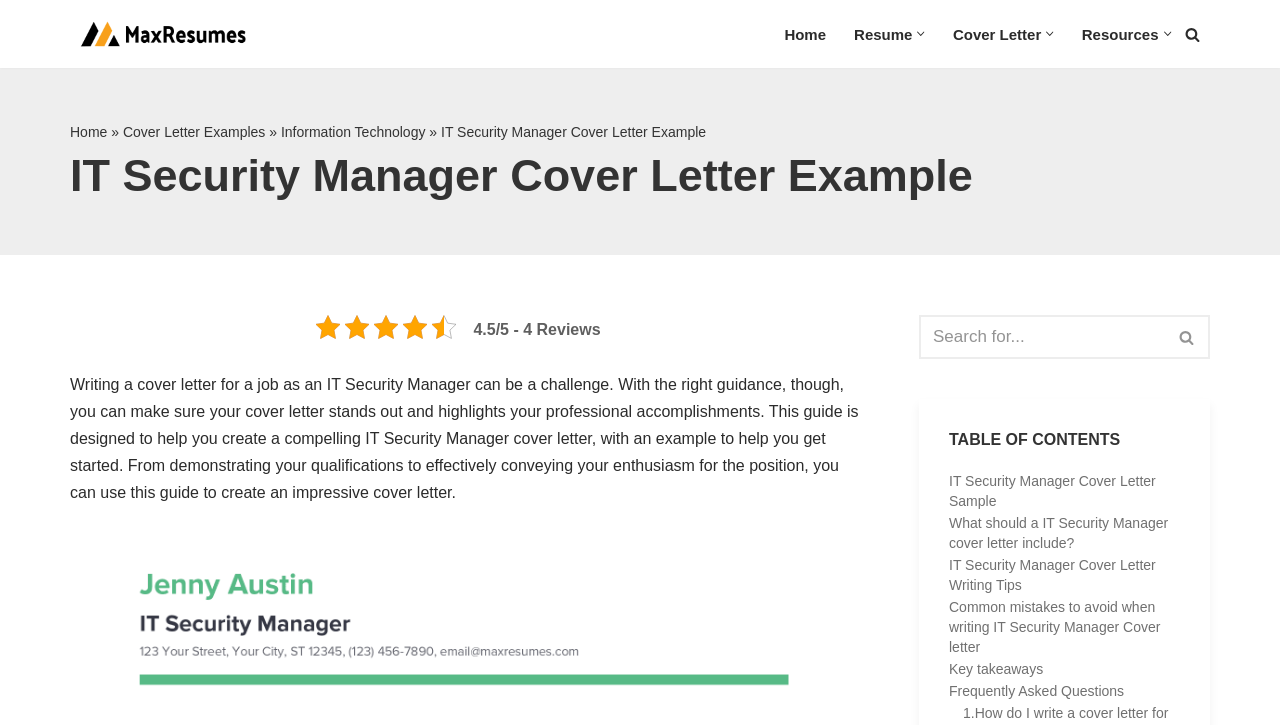Respond with a single word or short phrase to the following question: 
How many links are in the primary menu?

5